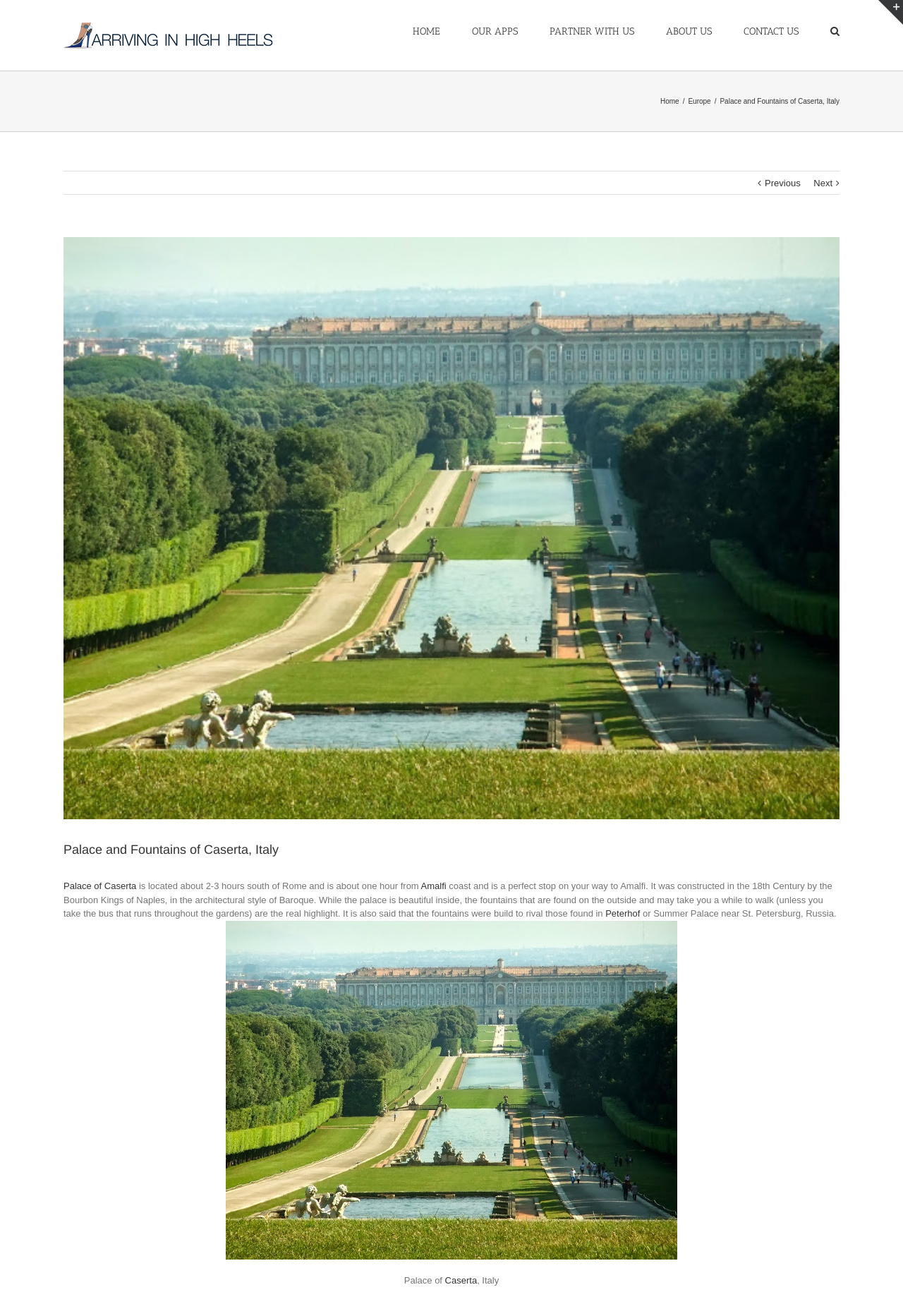Please specify the bounding box coordinates of the clickable section necessary to execute the following command: "visit Palace of Caserta".

[0.07, 0.669, 0.151, 0.677]